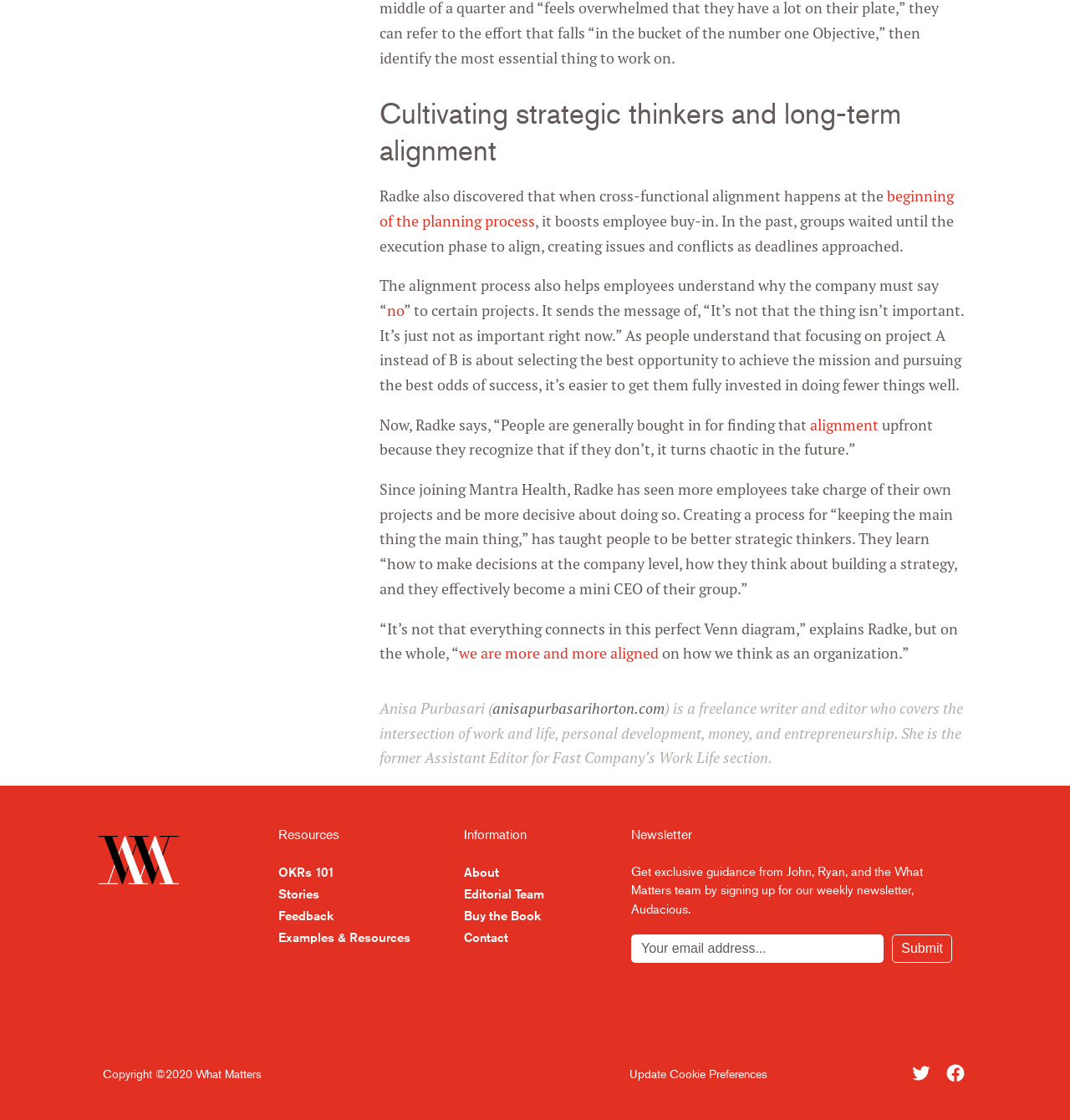Give the bounding box coordinates for the element described by: "beginning of the planning process".

[0.355, 0.167, 0.891, 0.206]